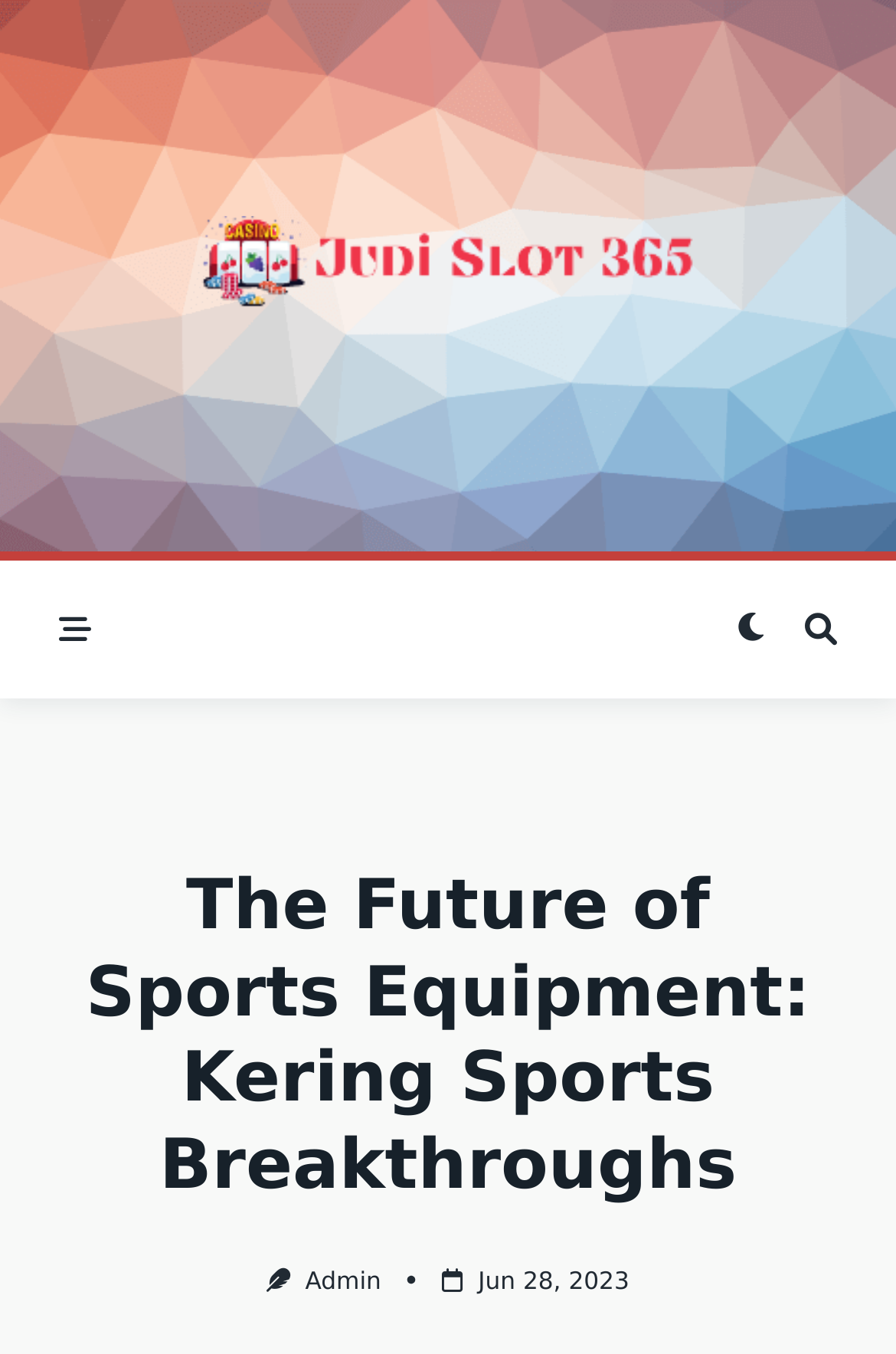What is the main heading displayed on the webpage? Please provide the text.

The Future of Sports Equipment: Kering Sports Breakthroughs